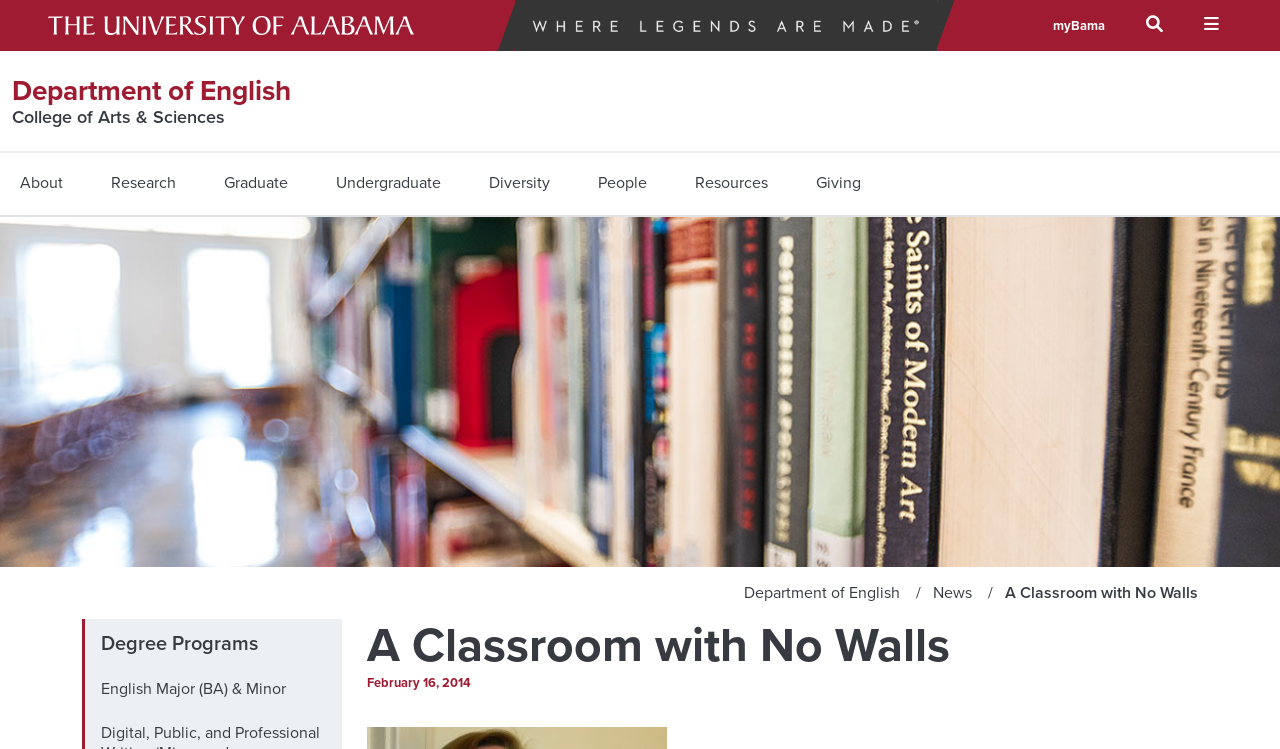What is the name of the navigation menu?
Use the information from the screenshot to give a comprehensive response to the question.

I found the answer by looking at the navigation element with the text 'Brand Bar Menu'. This suggests that this is the name of the navigation menu.